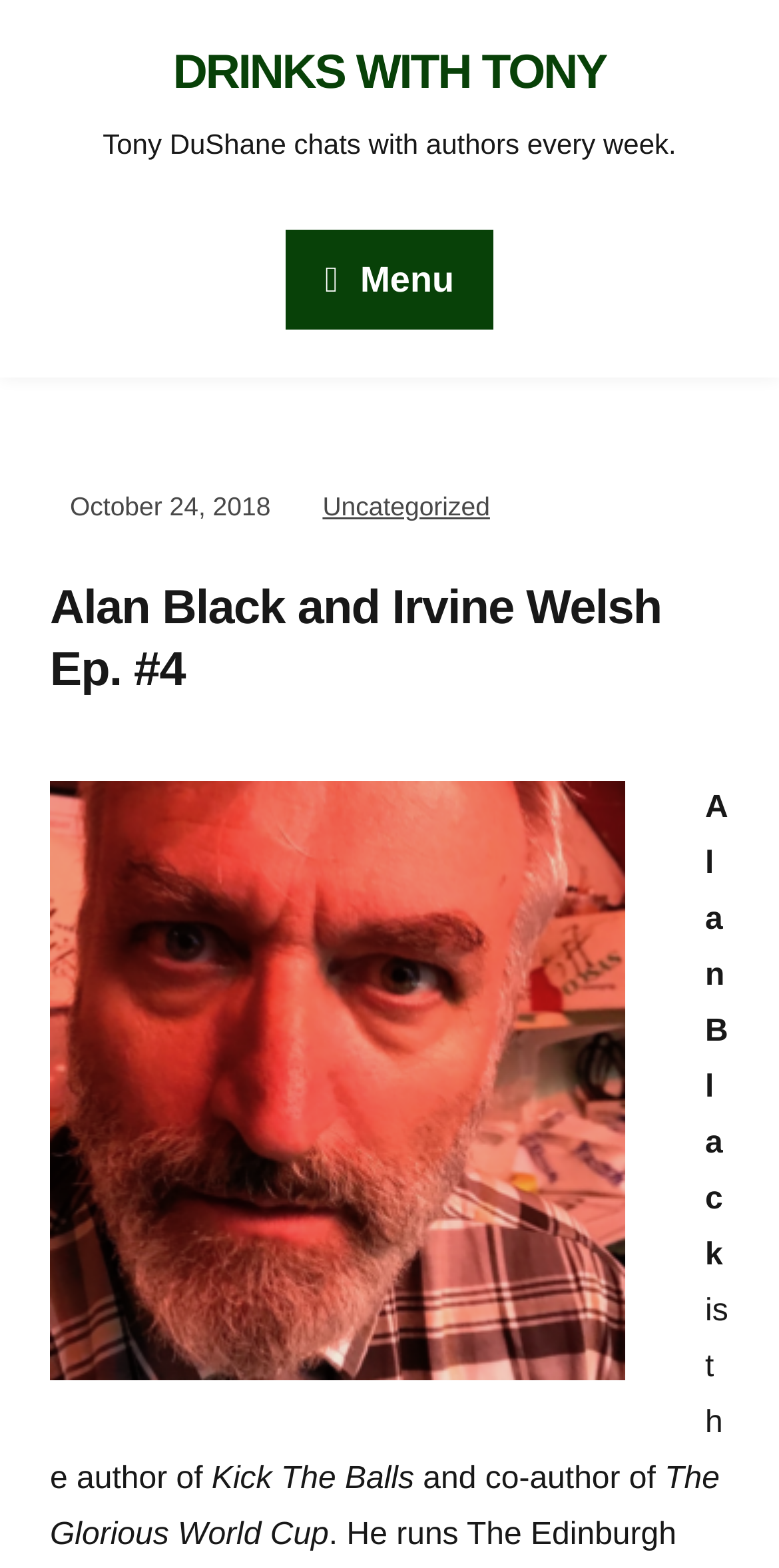Give a succinct answer to this question in a single word or phrase: 
What is the date of the interview?

October 24, 2018